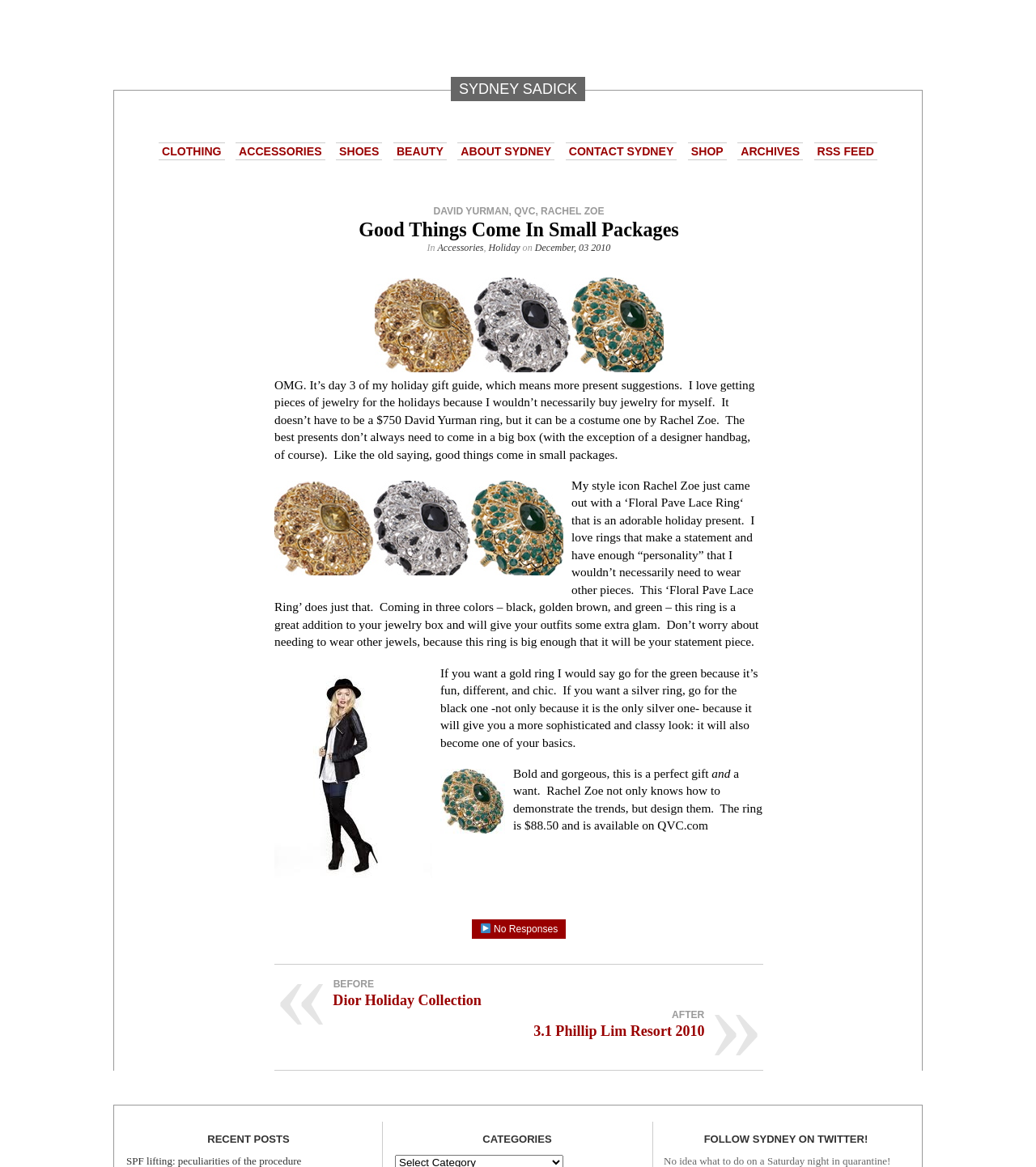Refer to the image and provide a thorough answer to this question:
What is the topic of the current post?

The topic of the current post is the holiday gift guide, which is indicated by the text 'OMG. It’s day 3 of my holiday gift guide, which means more present suggestions.' at the beginning of the post.